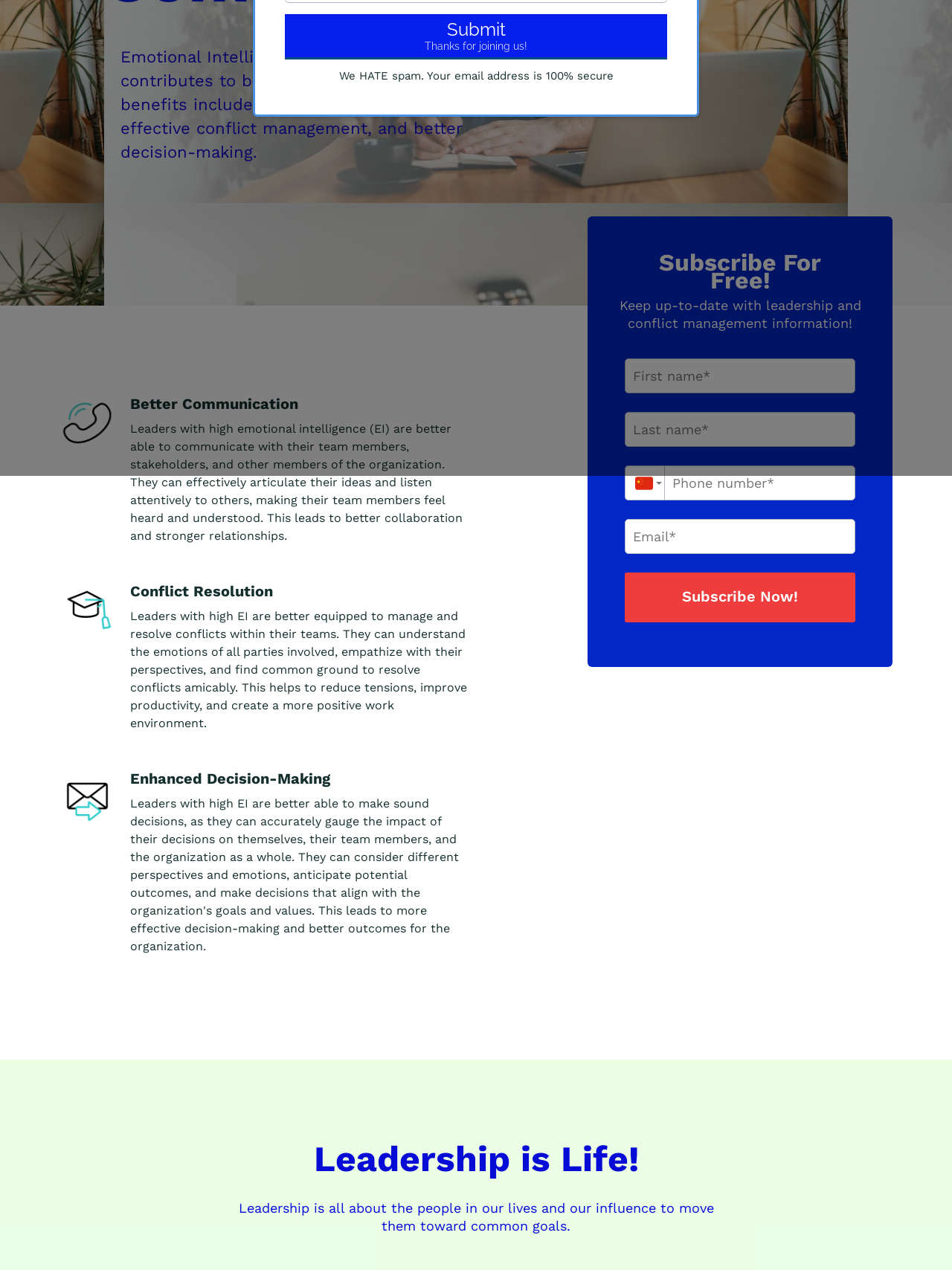Given the element description Subscribe Now!, specify the bounding box coordinates of the corresponding UI element in the format (top-left x, top-left y, bottom-right x, bottom-right y). All values must be between 0 and 1.

[0.656, 0.451, 0.898, 0.49]